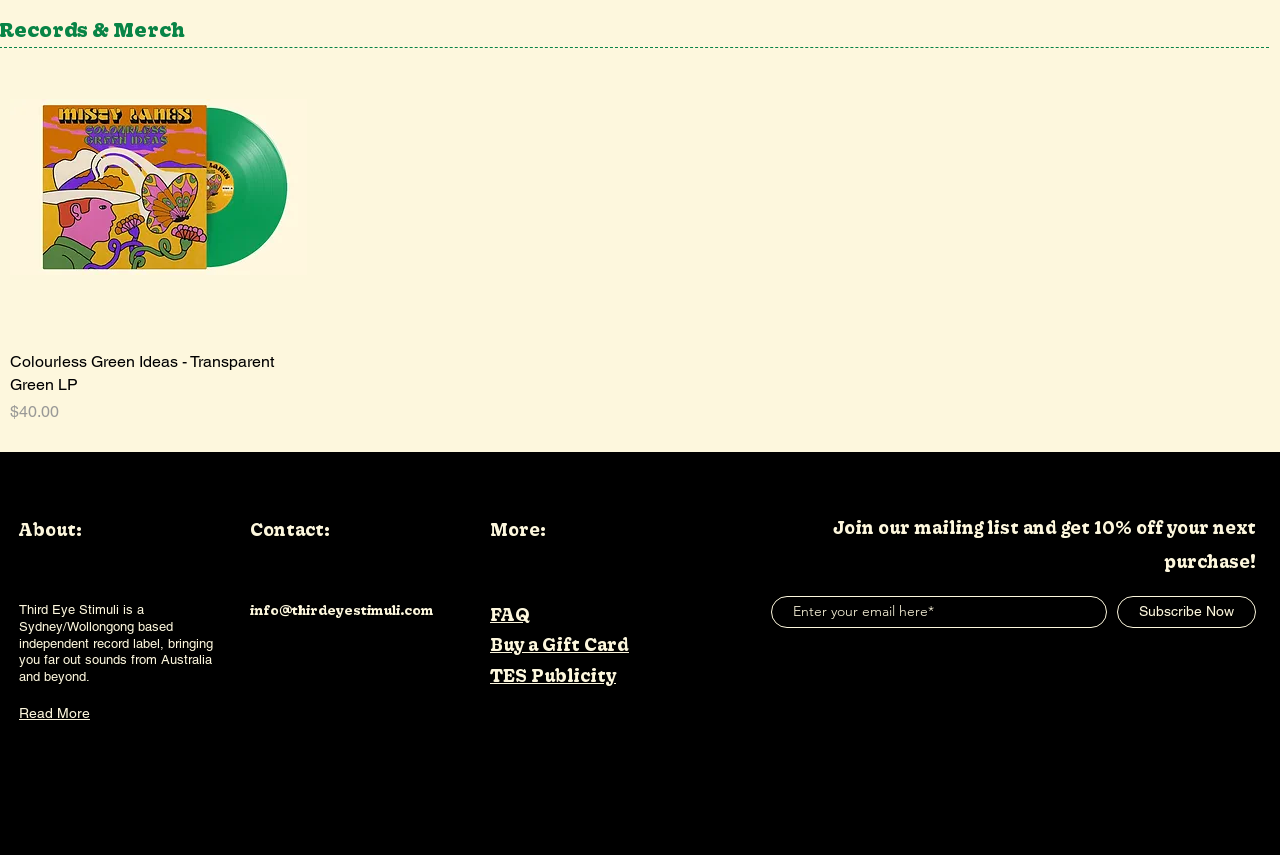Analyze the image and give a detailed response to the question:
What is the price of Colourless Green Ideas - Transparent Green LP?

I found the price of Colourless Green Ideas - Transparent Green LP by looking at the link with the text 'Colourless Green Ideas - Transparent Green LP Price $40.00' which is a child element of the group 'Colourless Green Ideas - Transparent Green LP gallery'.